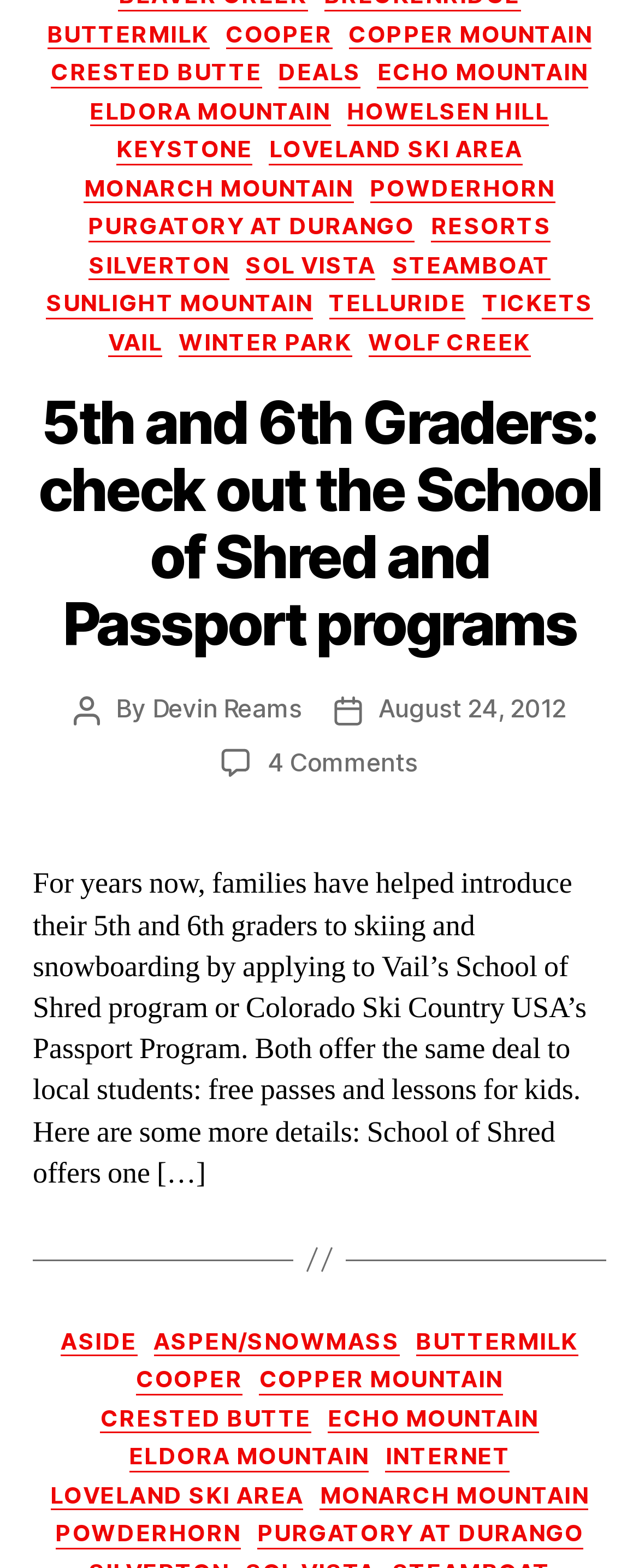Please look at the image and answer the question with a detailed explanation: What is the name of the program mentioned in the article?

I read the article and found the text 'School of Shred offers one […]', which indicates that the program mentioned in the article is called School of Shred.